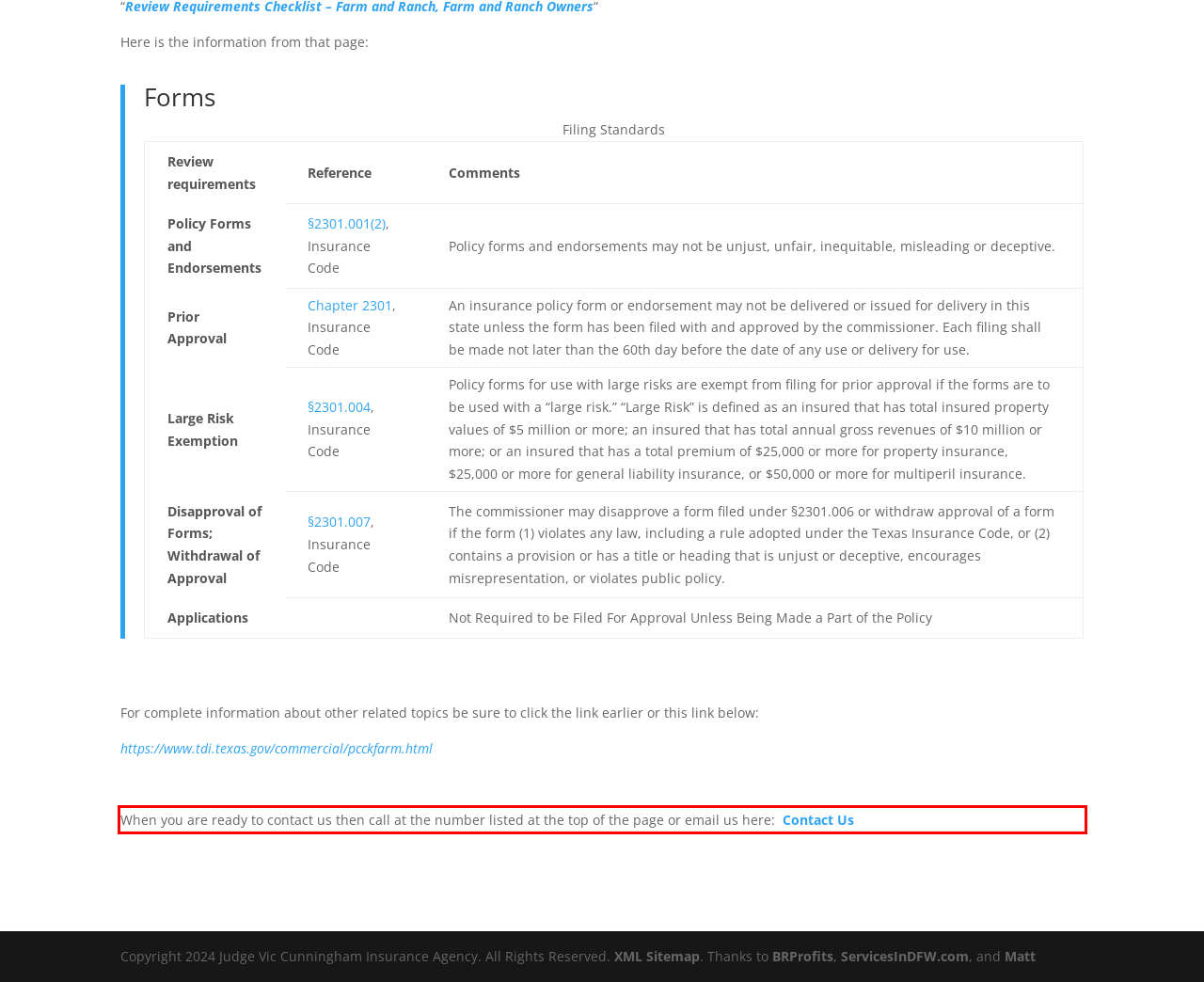Analyze the screenshot of the webpage that features a red bounding box and recognize the text content enclosed within this red bounding box.

When you are ready to contact us then call at the number listed at the top of the page or email us here: Contact Us